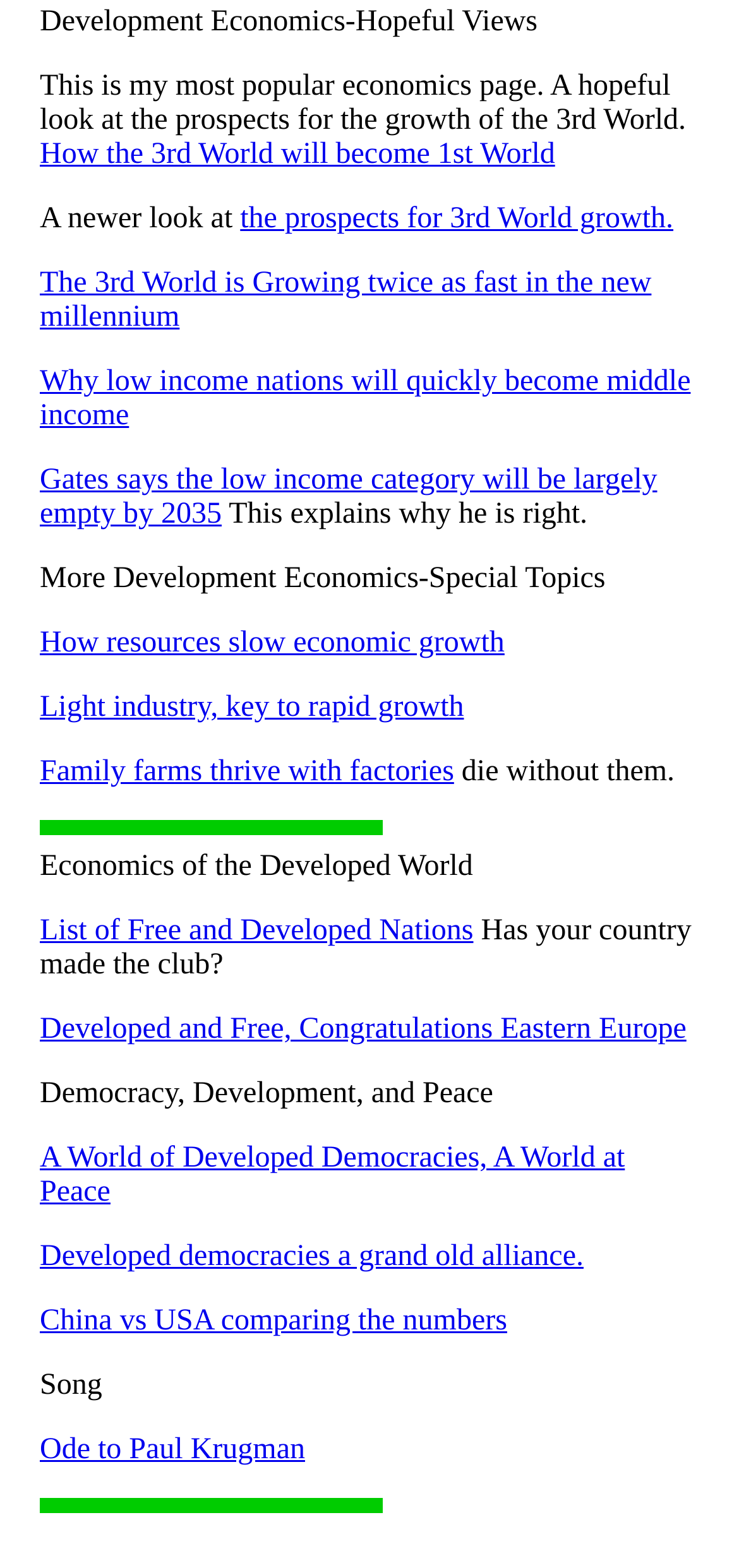Can you specify the bounding box coordinates of the area that needs to be clicked to fulfill the following instruction: "Listen to 'Ode to Paul Krugman'"?

[0.054, 0.915, 0.413, 0.935]